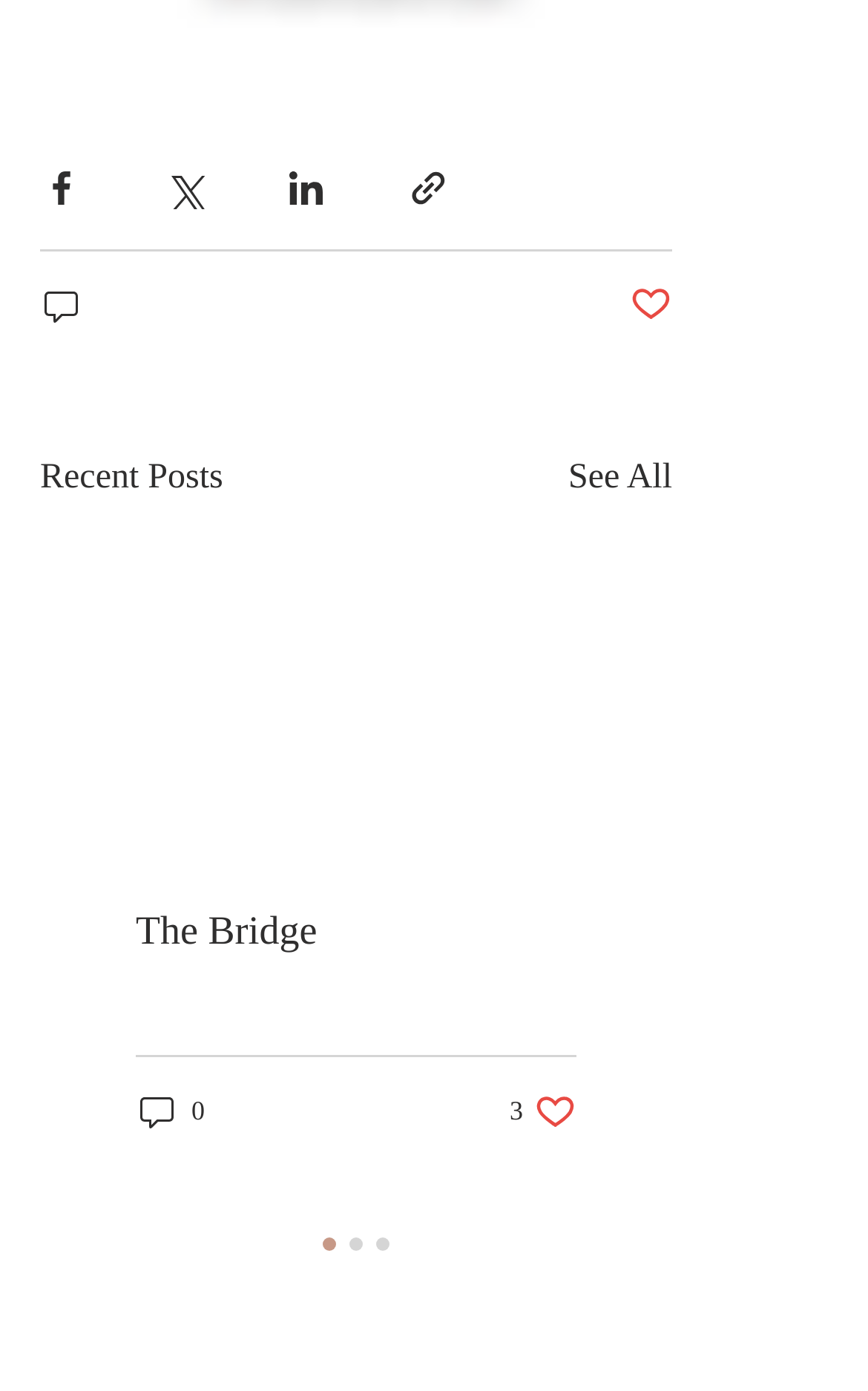How many comments does the post have?
Examine the screenshot and reply with a single word or phrase.

0